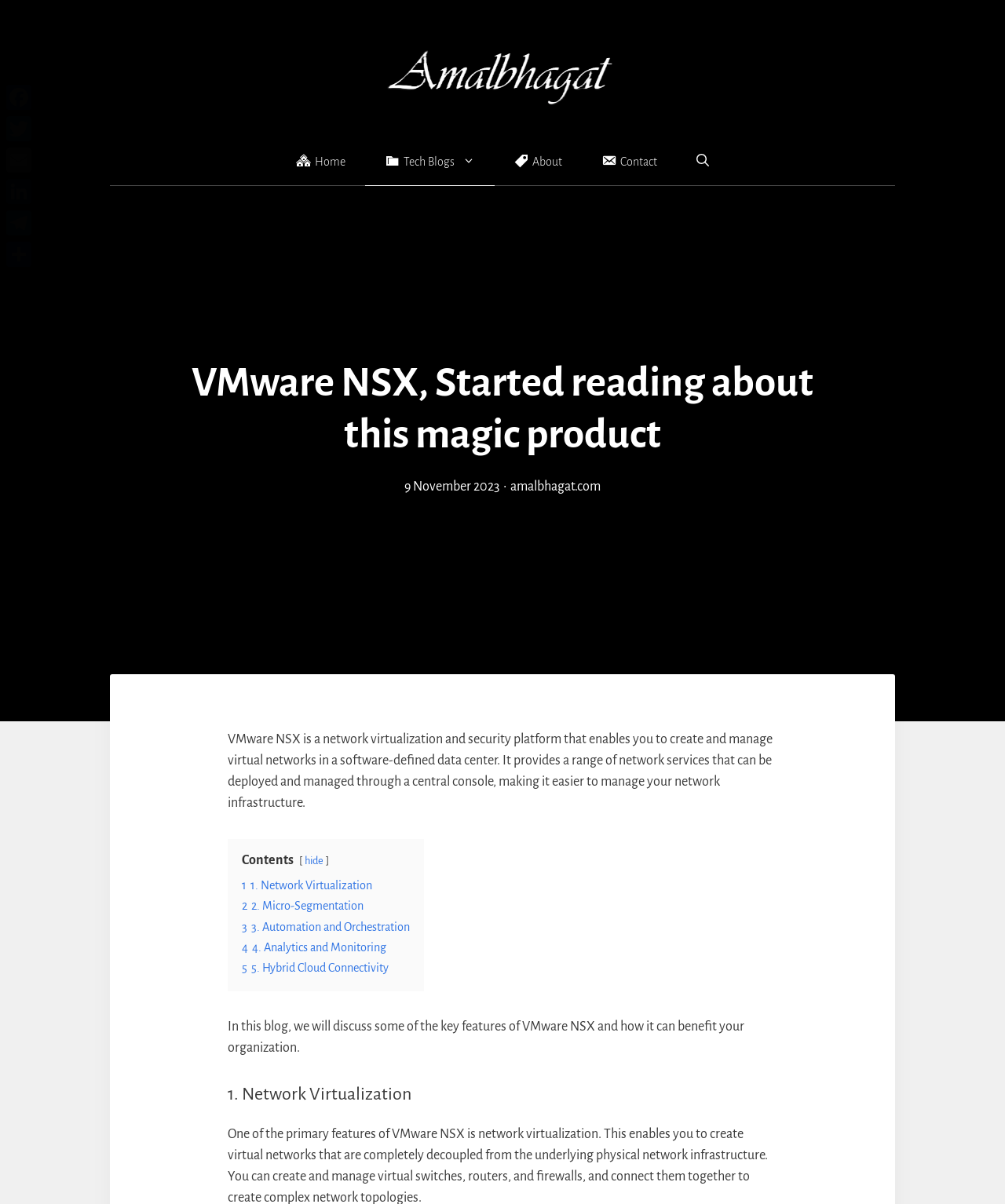Please identify the bounding box coordinates of the area that needs to be clicked to follow this instruction: "Open the search".

[0.674, 0.114, 0.725, 0.153]